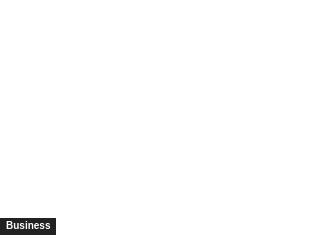Provide a comprehensive description of the image.

The image features a link titled "Decatur divorce," positioned prominently within a section labeled "Random Posts." This section highlights various topics related to personal finance and legal advice, indicating a focus on divorce-related issues. The surrounding content suggests a discussion on essential aspects to consider during a divorce in Decatur, including resources and services available to individuals navigating this challenging experience. The overall context reflects a blend of practical guidance and support for those seeking information on divorce proceedings and financial considerations in that specific area.